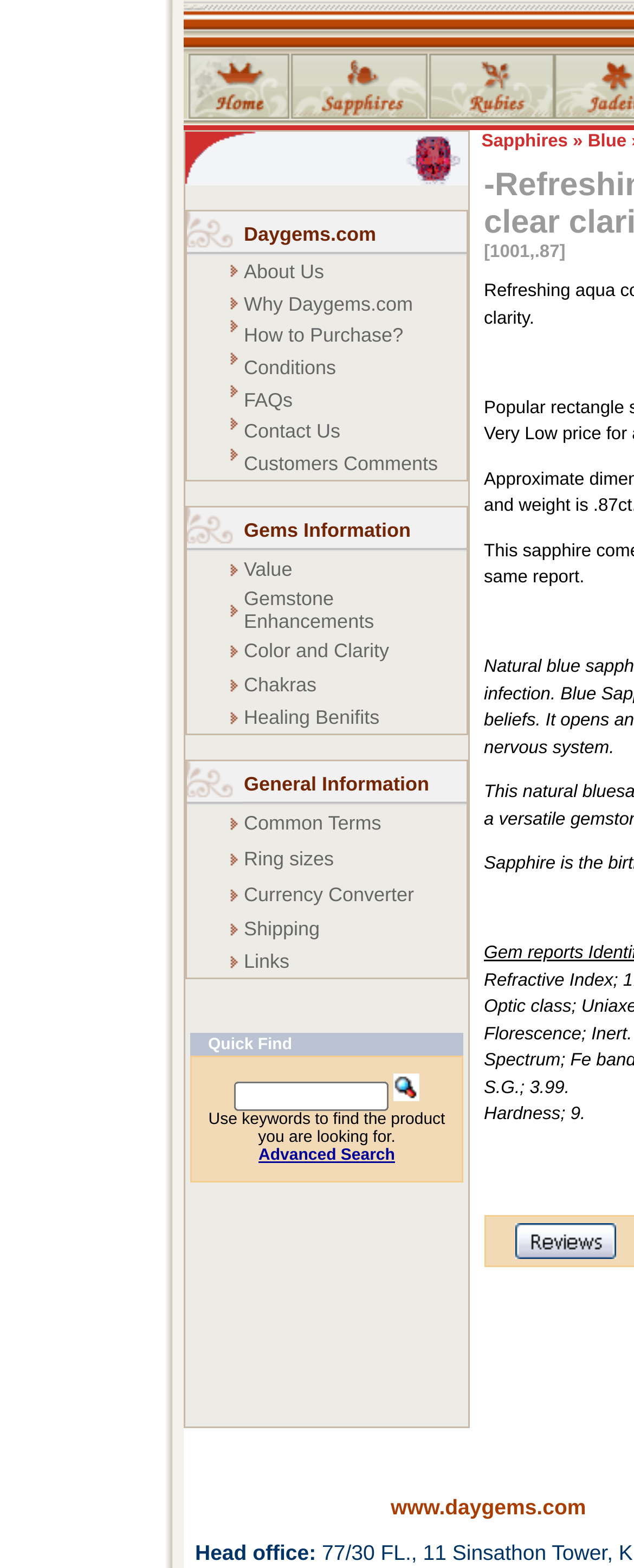How many main categories are listed?
Please provide a single word or phrase as the answer based on the screenshot.

11